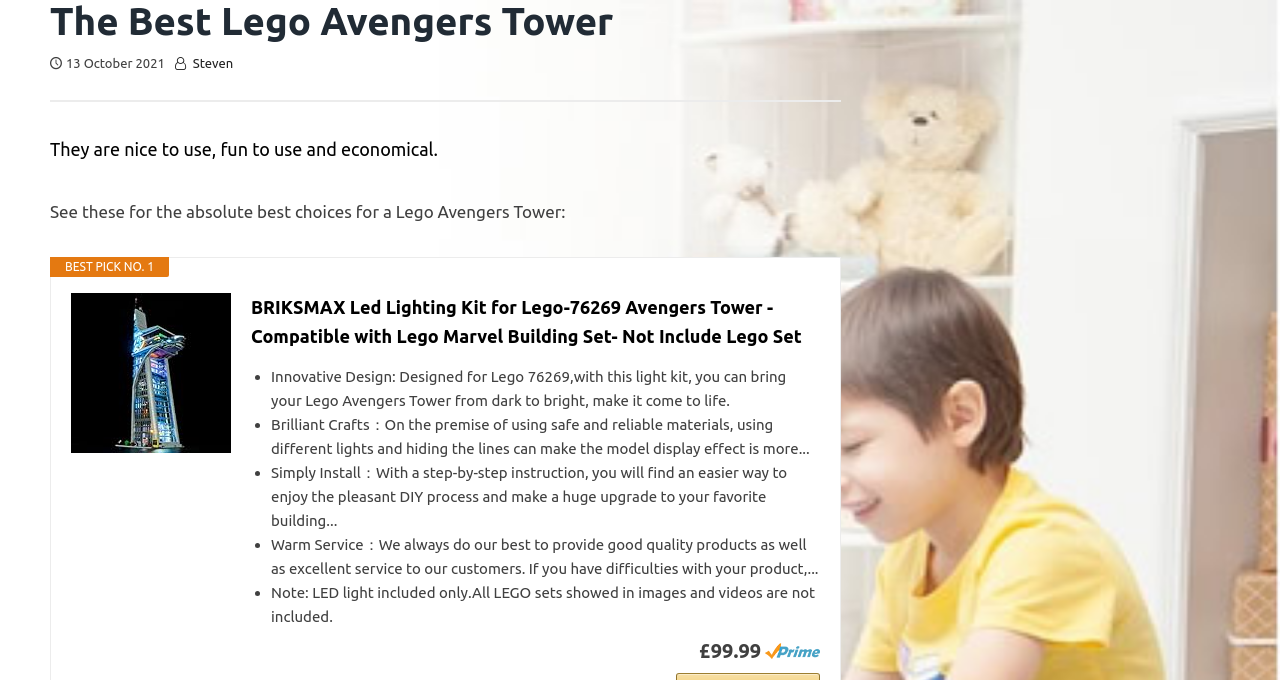From the given element description: "steven", find the bounding box for the UI element. Provide the coordinates as four float numbers between 0 and 1, in the order [left, top, right, bottom].

[0.151, 0.083, 0.182, 0.103]